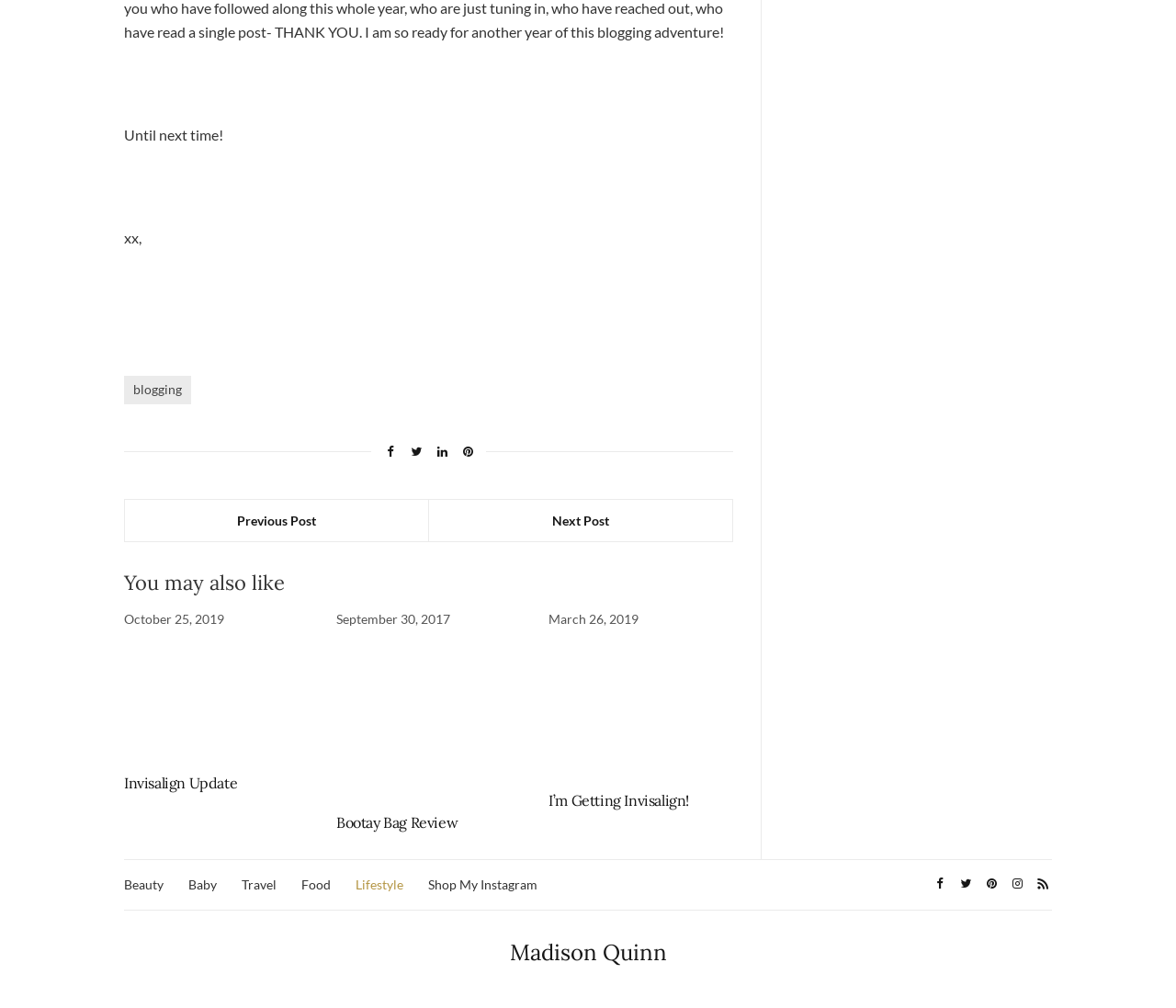Please identify the bounding box coordinates of where to click in order to follow the instruction: "Click on 'blogging'".

[0.105, 0.373, 0.162, 0.401]